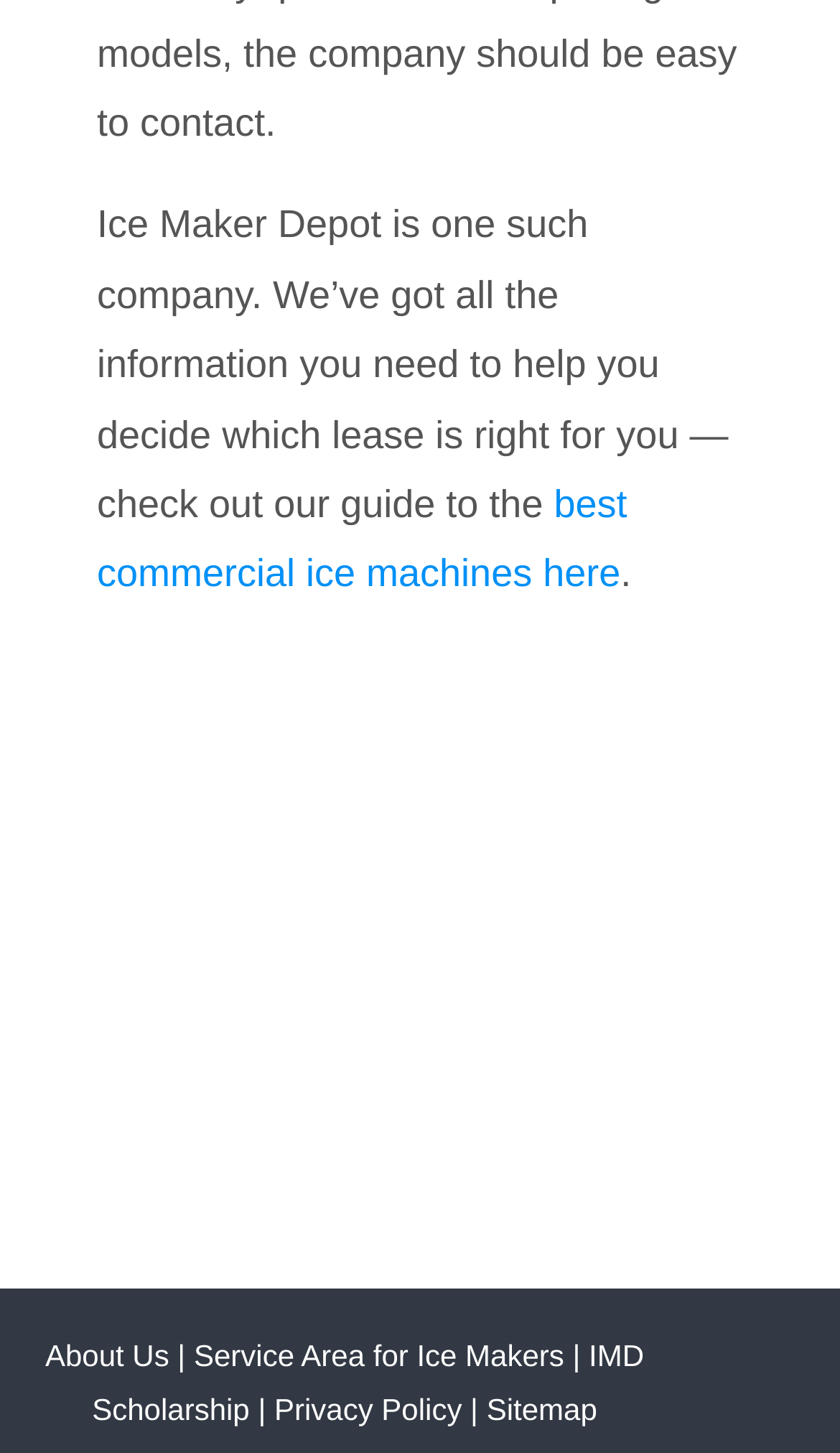How many links are there in the footer?
Use the image to give a comprehensive and detailed response to the question.

The footer section of the webpage contains links to 'About Us', 'Service Area for Ice Makers', 'IMD Scholarship', 'Privacy Policy', and 'Sitemap'. There are 6 links in total.